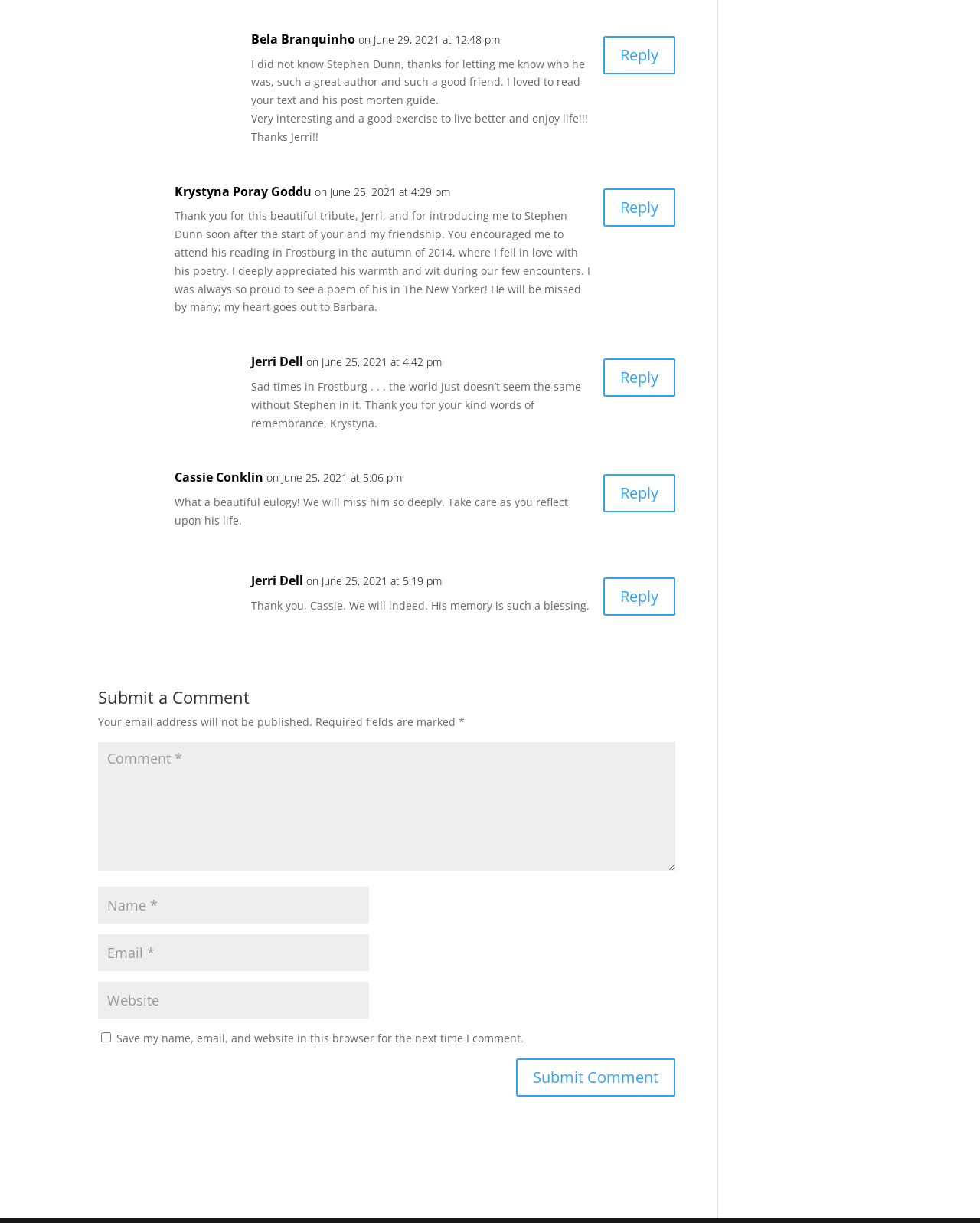What is the name of the person being tributed?
Please utilize the information in the image to give a detailed response to the question.

The person being tributed is Stephen Dunn, as mentioned in several comments, including 'Thank you for this beautiful tribute, Jerri, and for introducing me to Stephen Dunn...'.